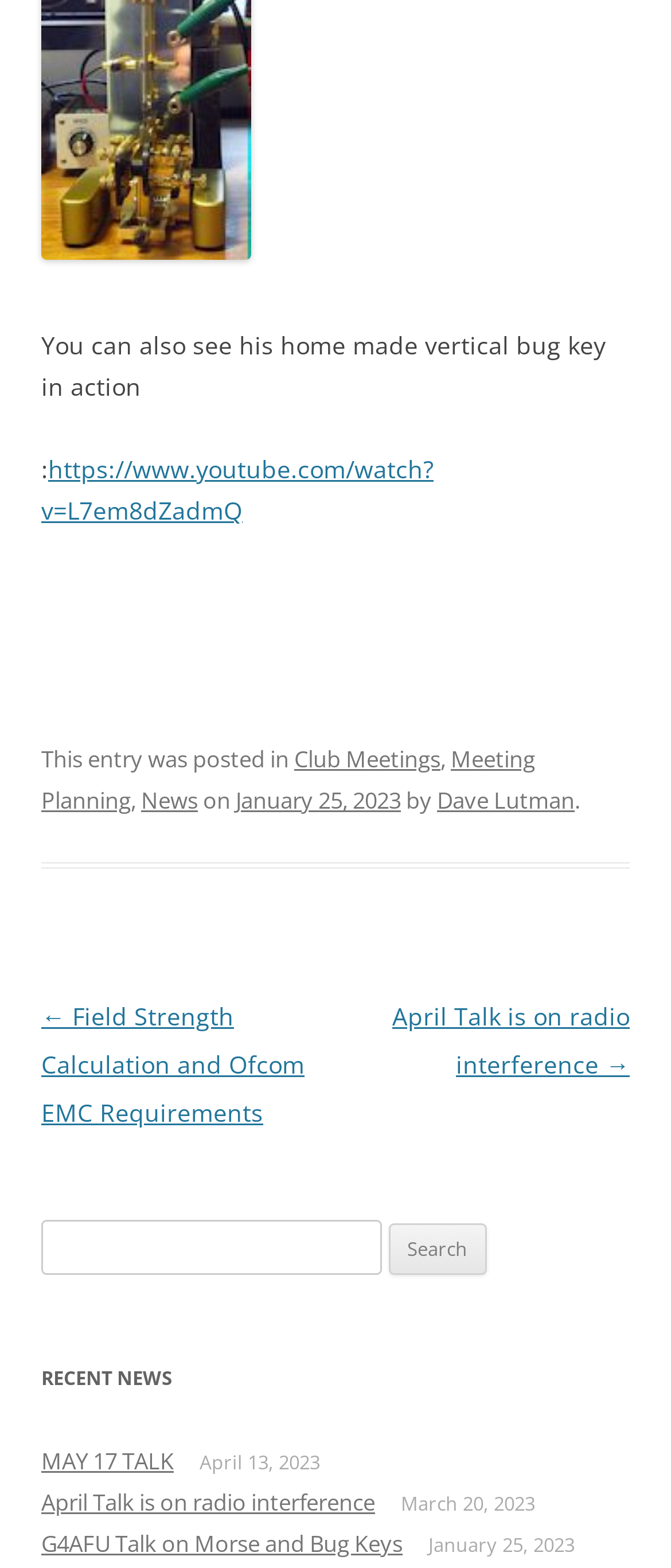Please provide the bounding box coordinate of the region that matches the element description: https://www.youtube.com/watch?v=L7em8dZadmQ. Coordinates should be in the format (top-left x, top-left y, bottom-right x, bottom-right y) and all values should be between 0 and 1.

[0.062, 0.289, 0.646, 0.336]